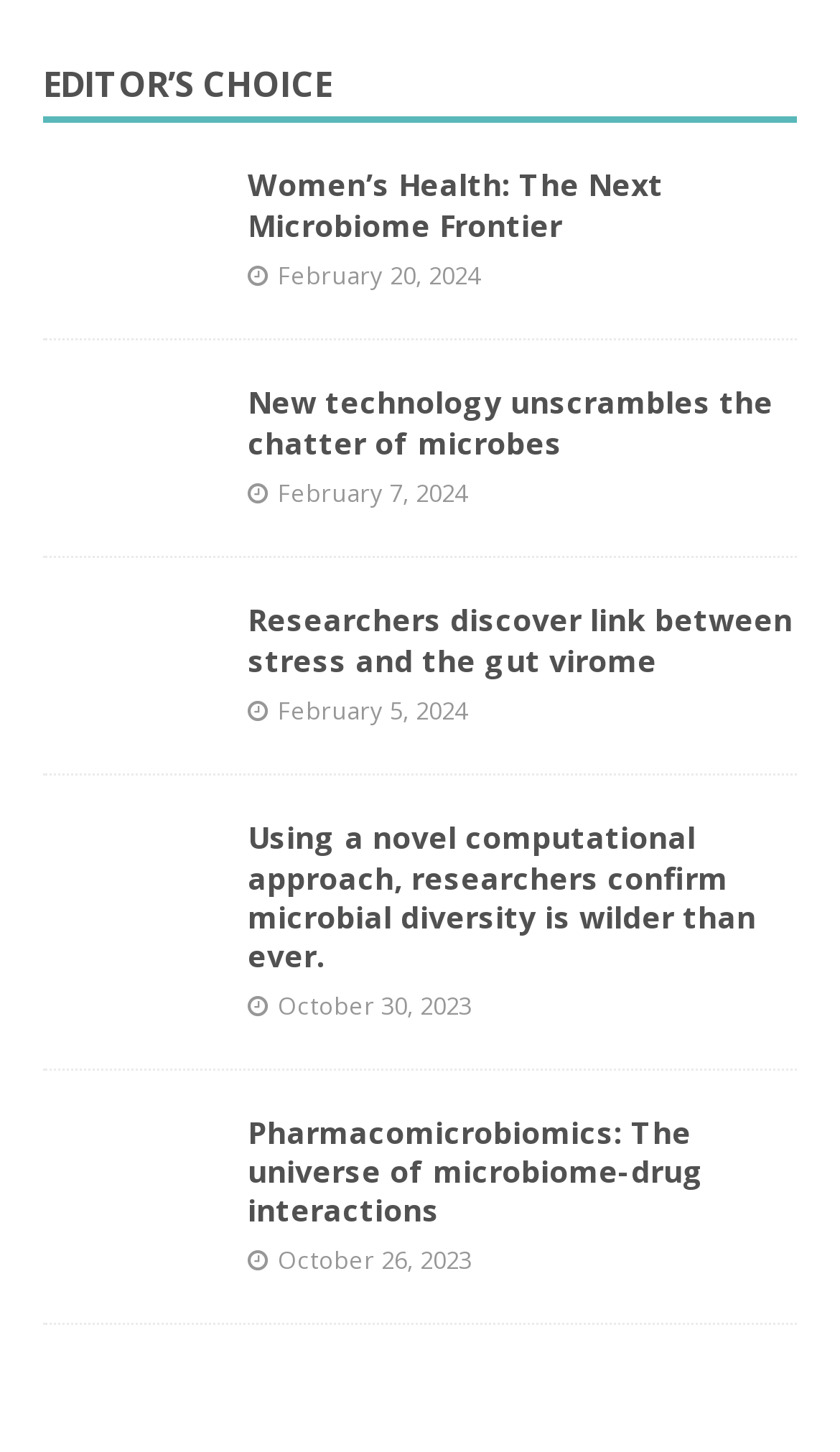Determine the bounding box coordinates of the clickable region to carry out the instruction: "Explore Using a novel computational approach, researchers confirm microbial diversity is wilder than ever".

[0.051, 0.564, 0.256, 0.653]